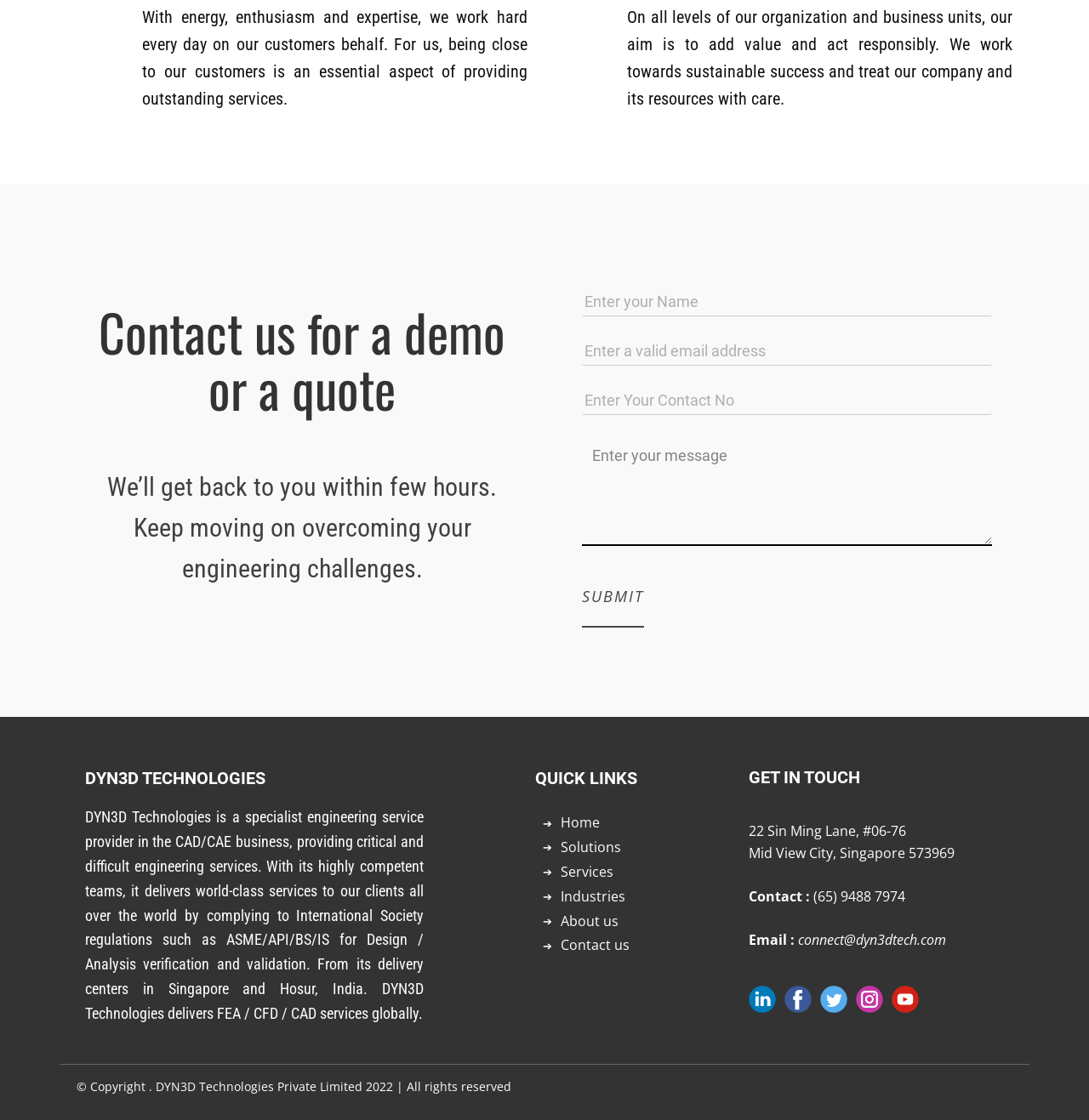Please find the bounding box coordinates of the element that needs to be clicked to perform the following instruction: "Click the SUBMIT button". The bounding box coordinates should be four float numbers between 0 and 1, represented as [left, top, right, bottom].

[0.534, 0.506, 0.591, 0.56]